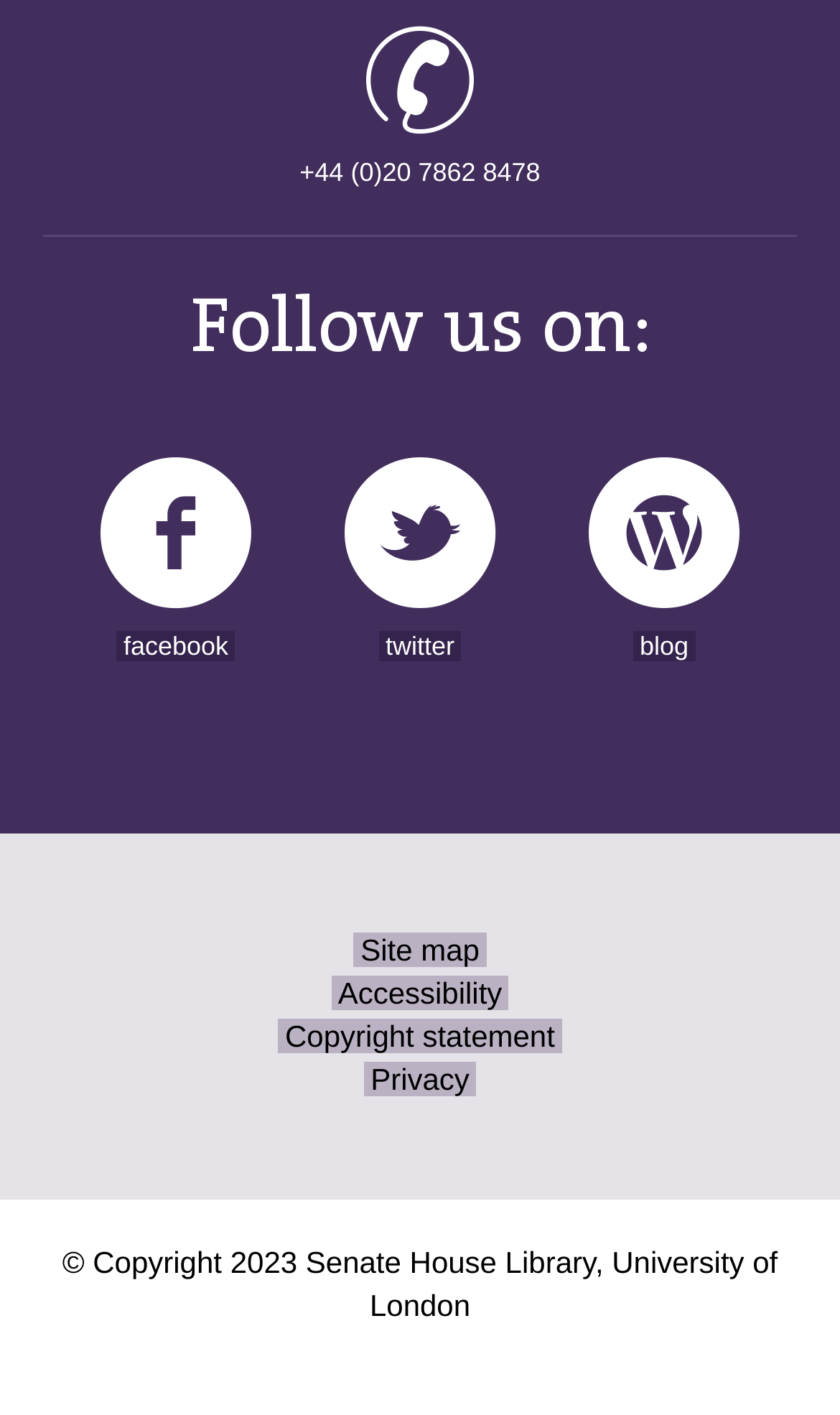Locate the bounding box of the UI element with the following description: "Site map".

[0.421, 0.659, 0.579, 0.683]